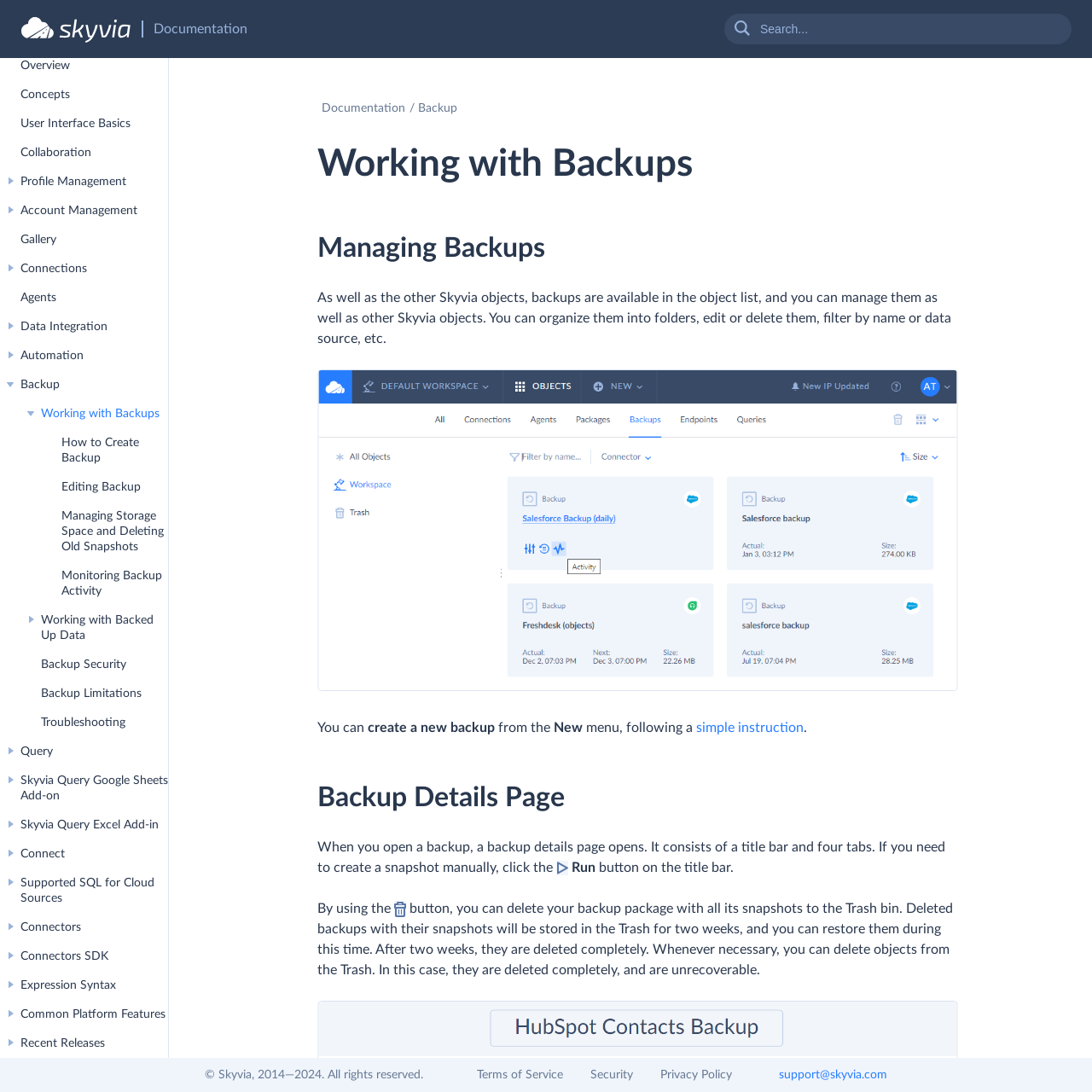Answer in one word or a short phrase: 
How long are deleted backups stored in the Trash?

Two weeks